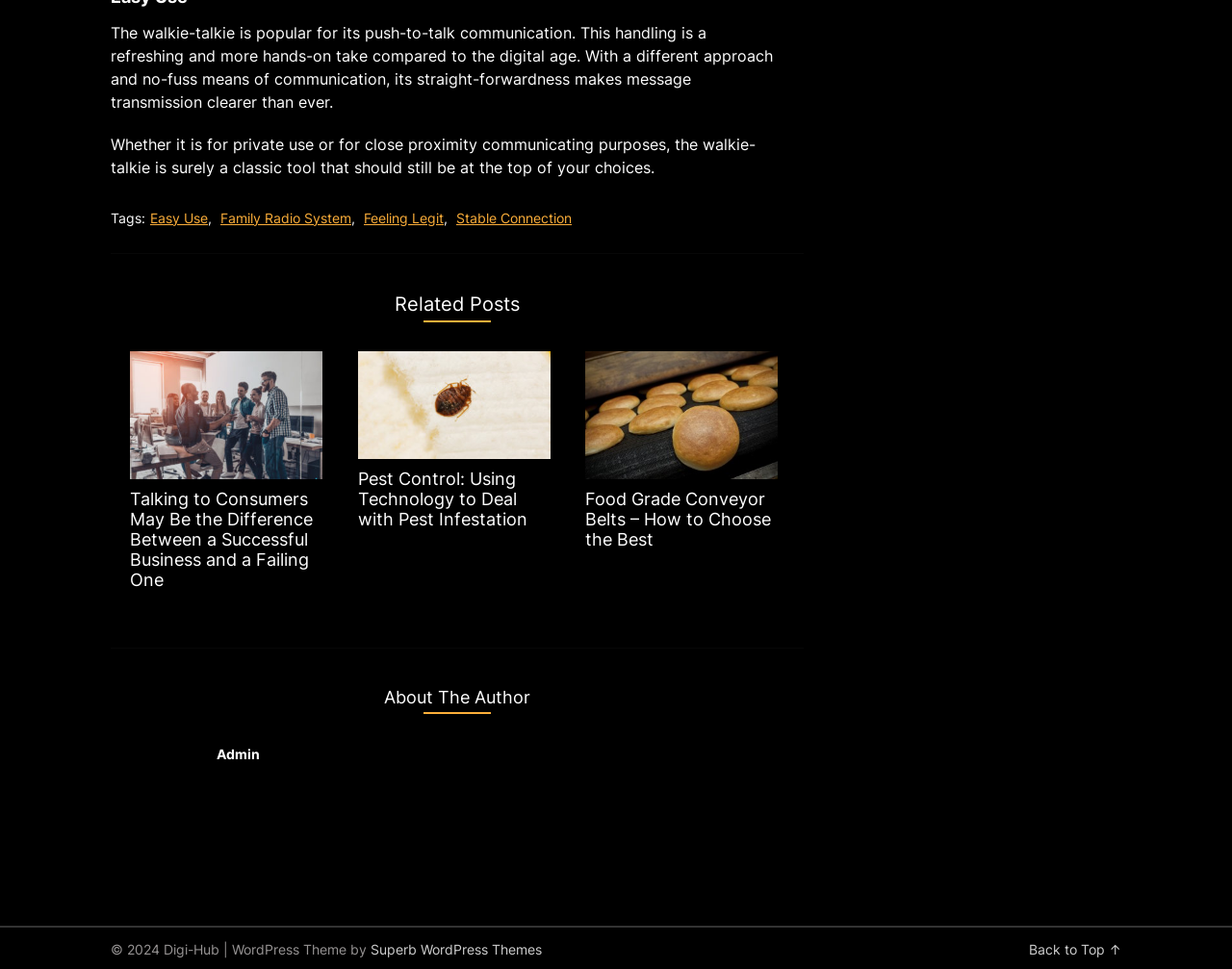Use a single word or phrase to answer this question: 
How many related posts are there?

3